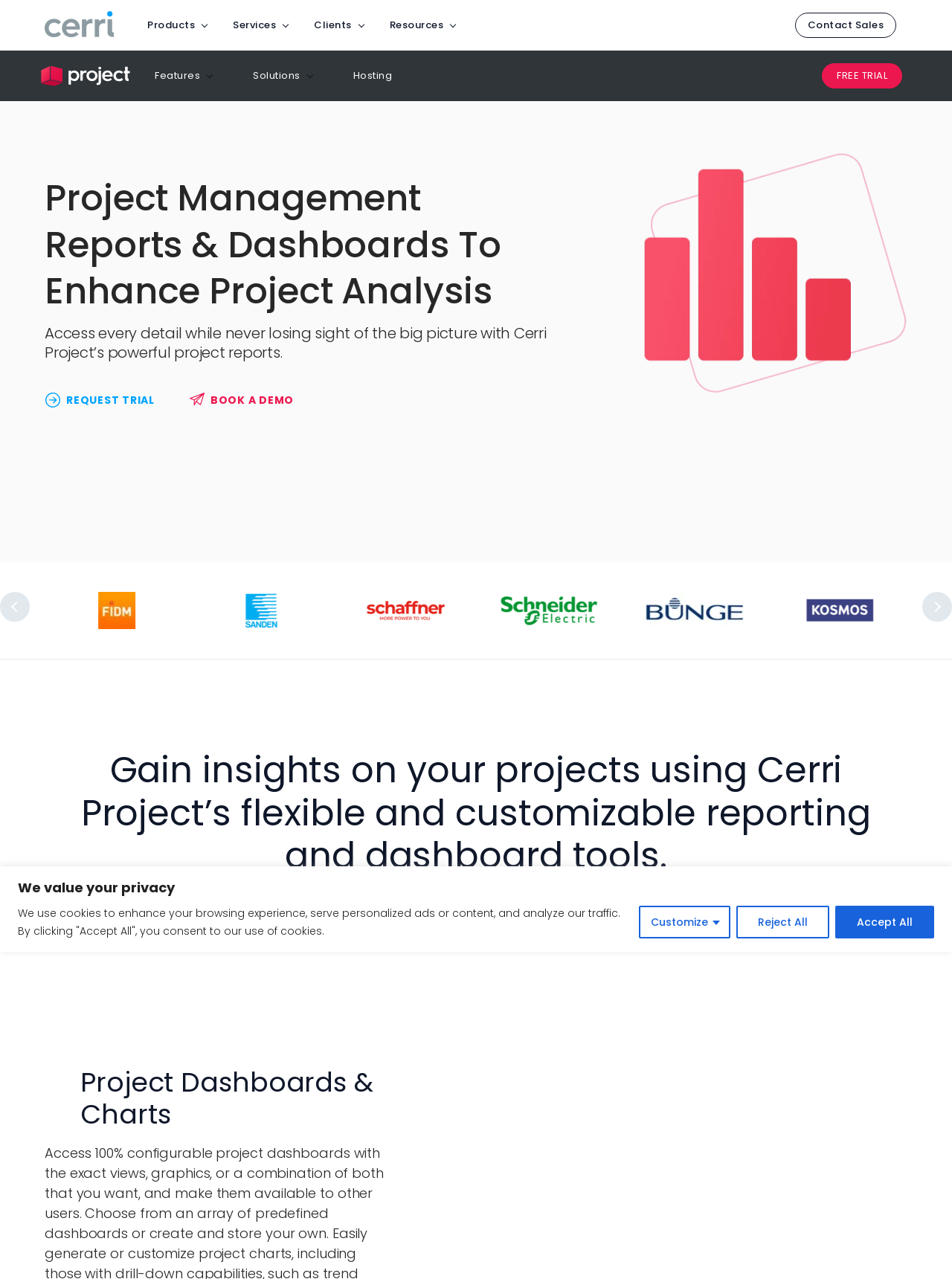What is the topic of the static text at the bottom of the webpage?
Give a one-word or short phrase answer based on the image.

Project dashboards and charts